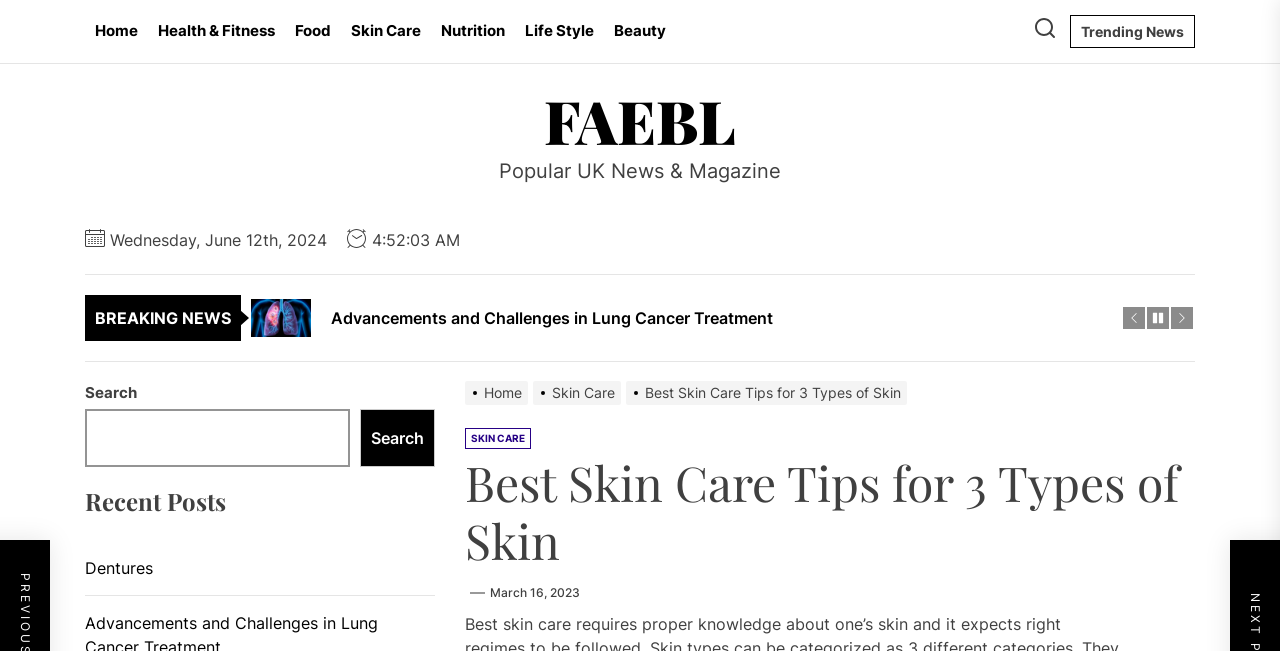Show me the bounding box coordinates of the clickable region to achieve the task as per the instruction: "Contact us".

None